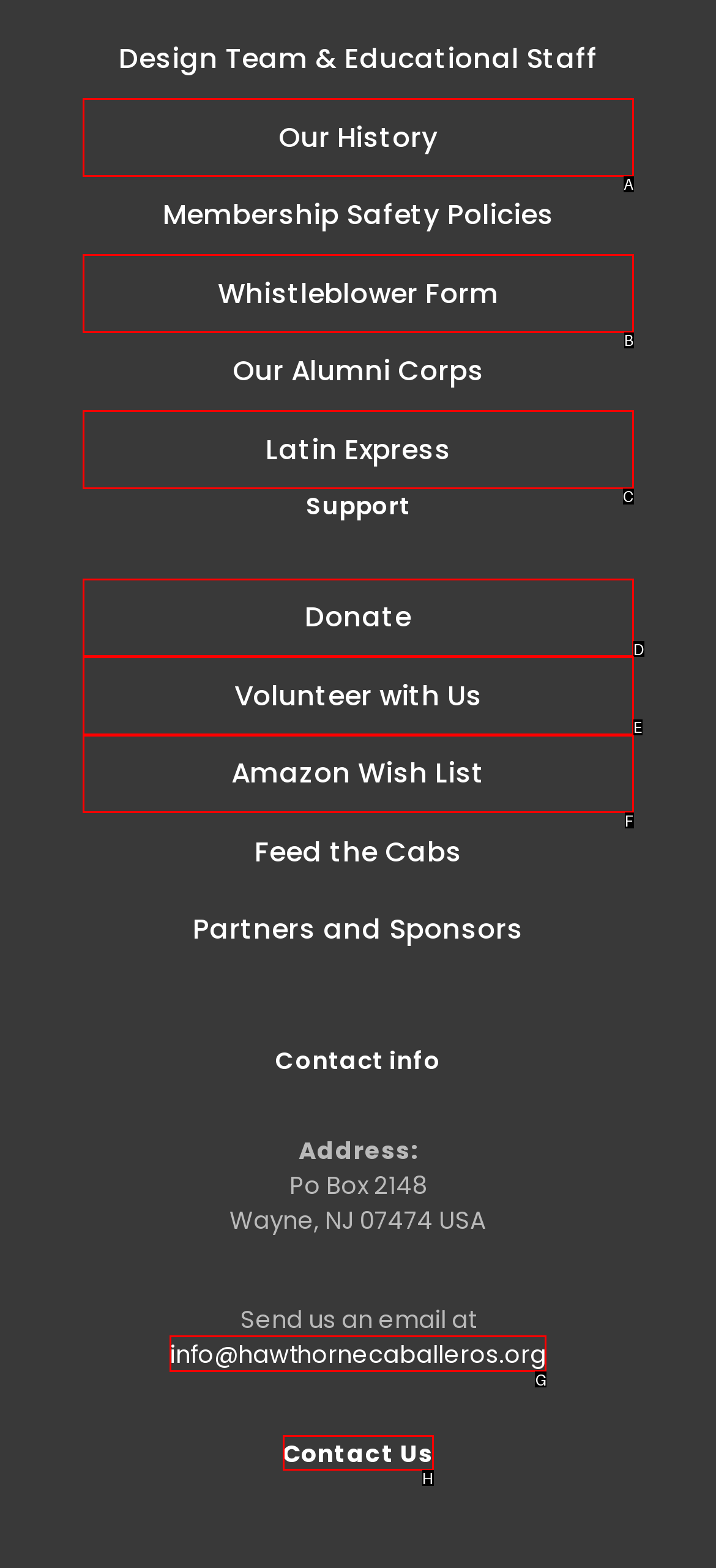Select the letter of the UI element you need to click on to fulfill this task: Send an email to the organization. Write down the letter only.

G